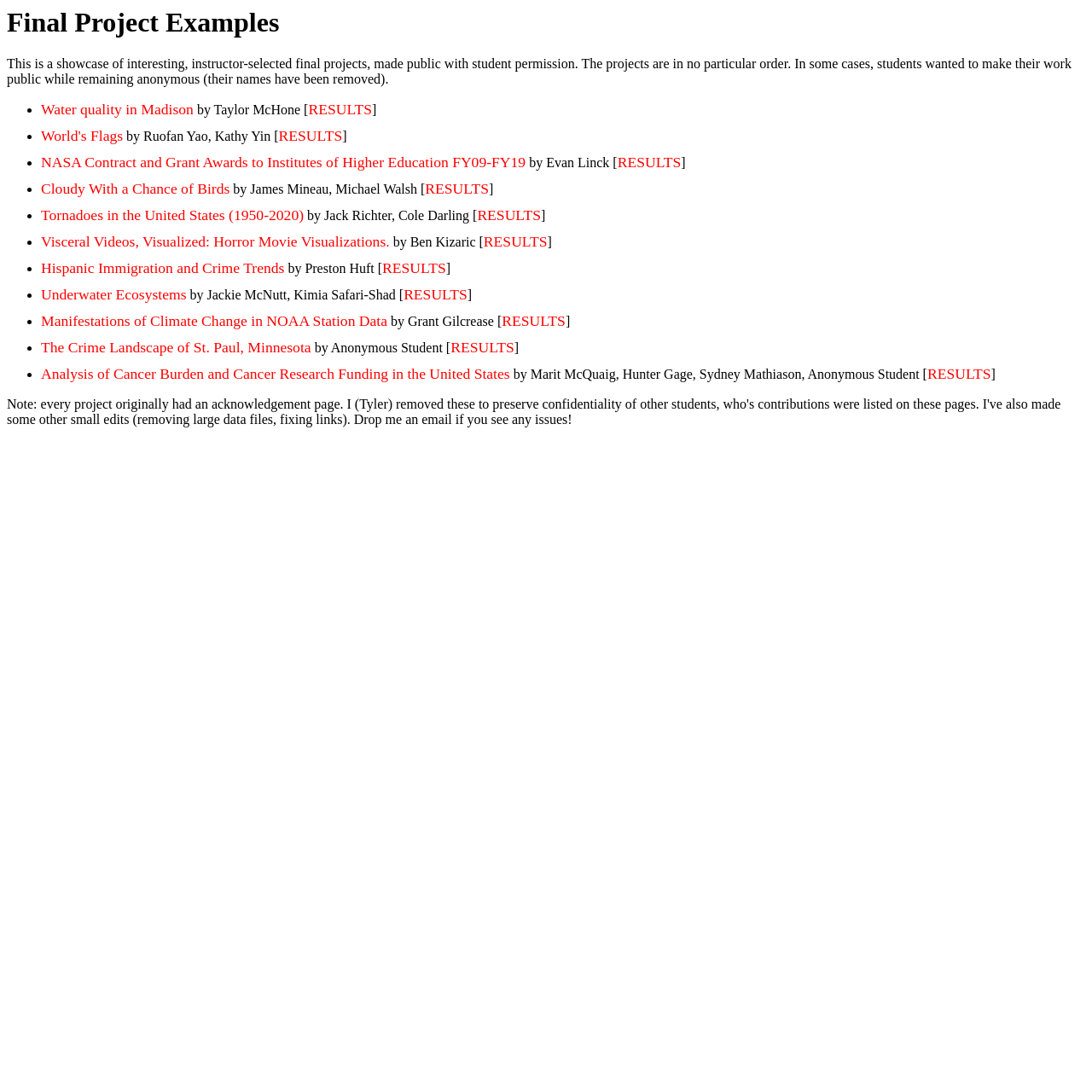Using the format (top-left x, top-left y, bottom-right x, bottom-right y), and given the element description, identify the bounding box coordinates within the screenshot: World's Flags

[0.038, 0.117, 0.113, 0.132]